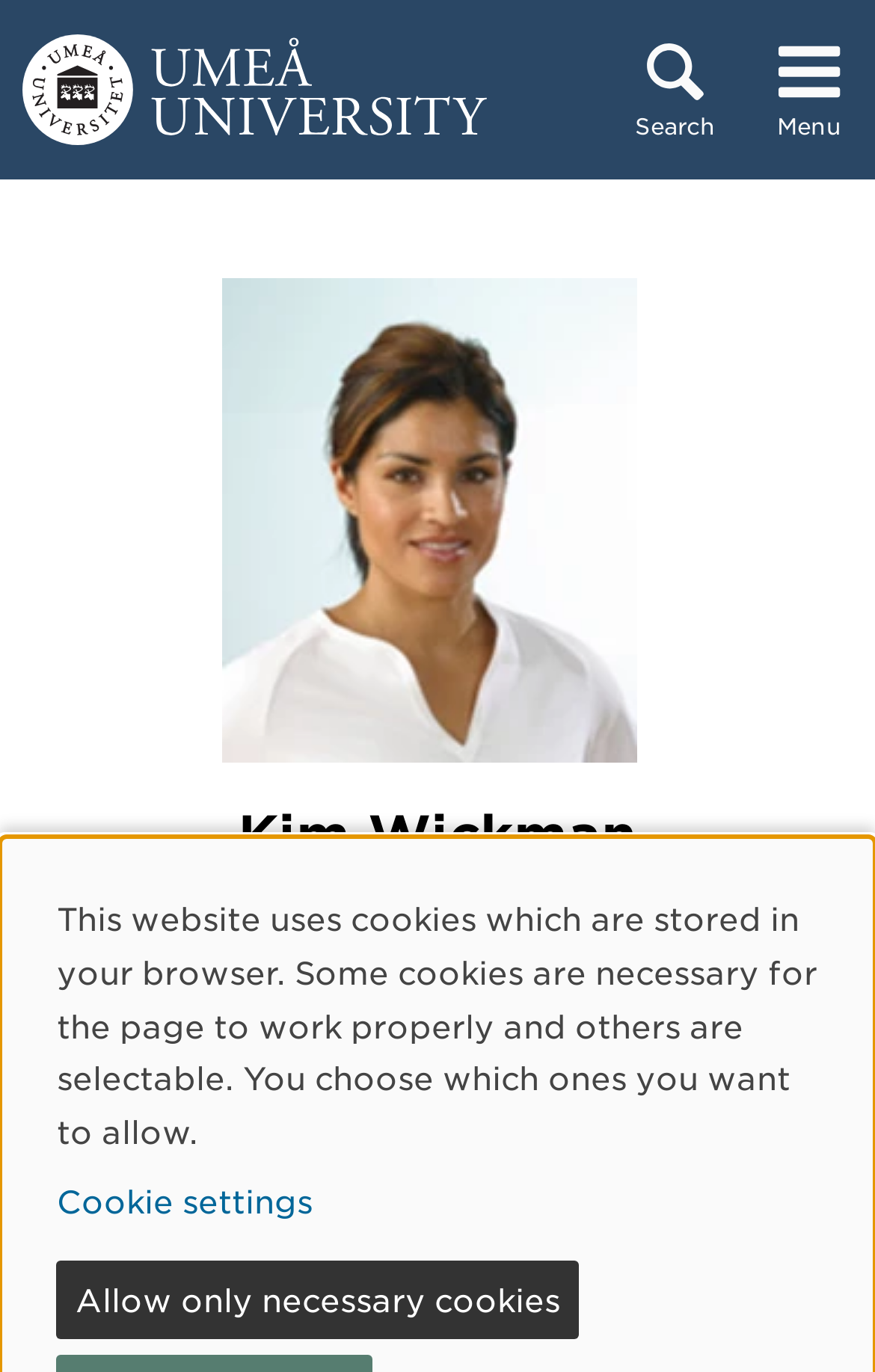What is the purpose of the 'Cookie settings' link?
Using the image provided, answer with just one word or phrase.

To choose which cookies to allow